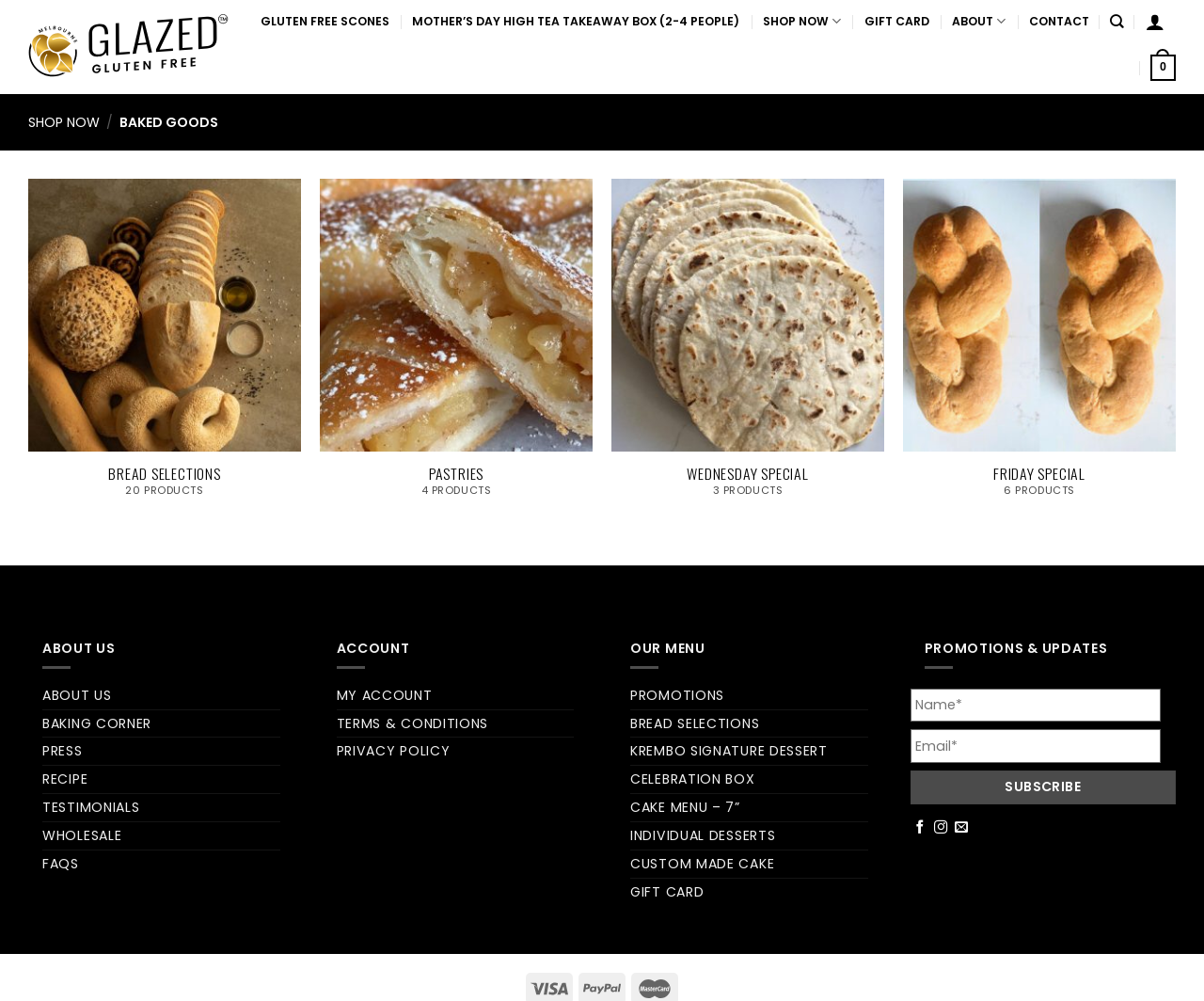Please analyze the image and give a detailed answer to the question:
How many social media platforms are linked on the webpage?

I looked at the bottom section of the webpage and found links to three social media platforms: Facebook, Instagram, and email.